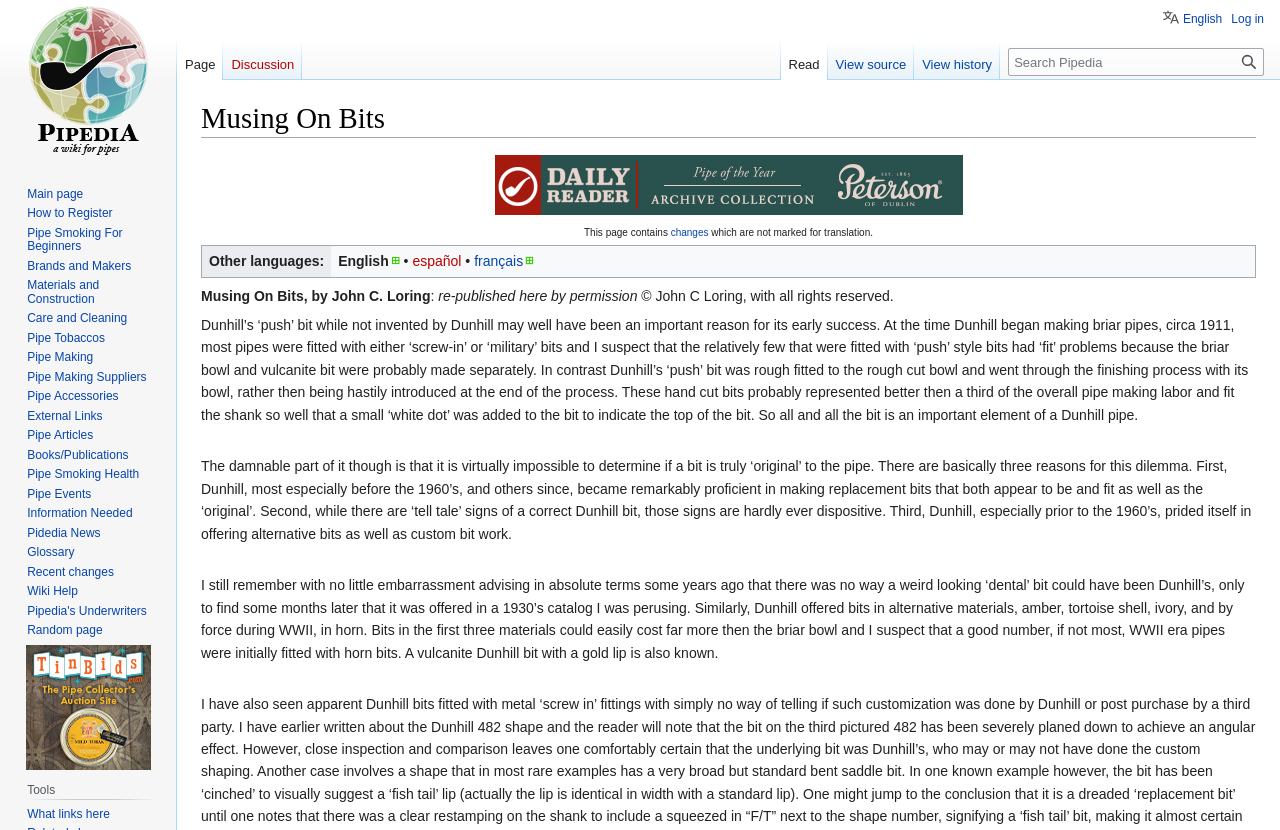Could you specify the bounding box coordinates for the clickable section to complete the following instruction: "Contact seller"?

None